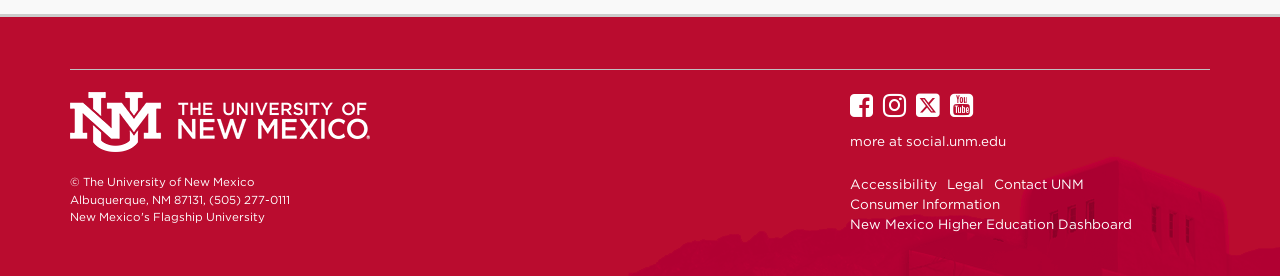Determine the bounding box coordinates for the clickable element required to fulfill the instruction: "follow UNM on Facebook". Provide the coordinates as four float numbers between 0 and 1, i.e., [left, top, right, bottom].

[0.664, 0.368, 0.682, 0.426]